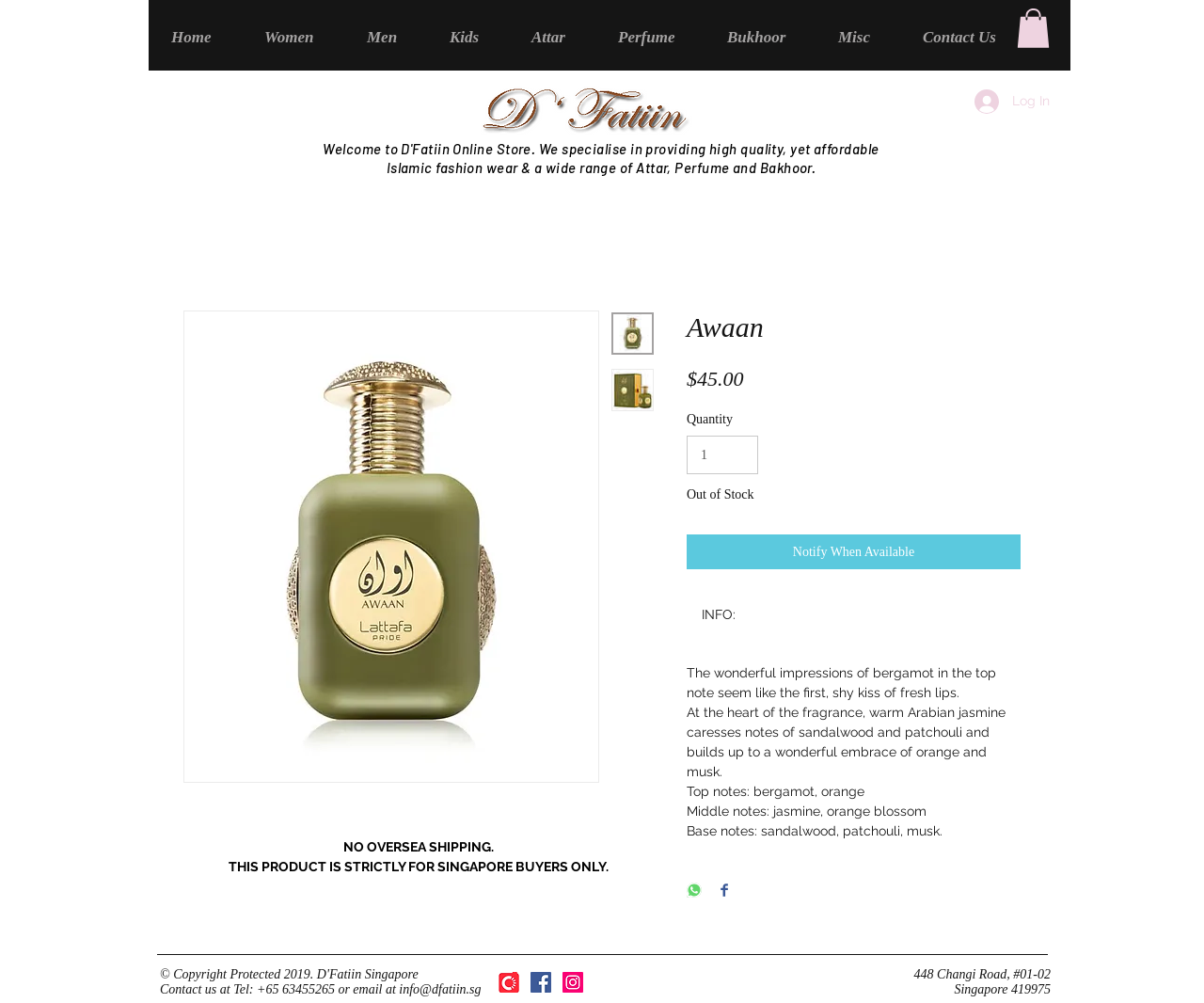Pinpoint the bounding box coordinates of the area that should be clicked to complete the following instruction: "Log in to the account". The coordinates must be given as four float numbers between 0 and 1, i.e., [left, top, right, bottom].

[0.798, 0.083, 0.883, 0.119]